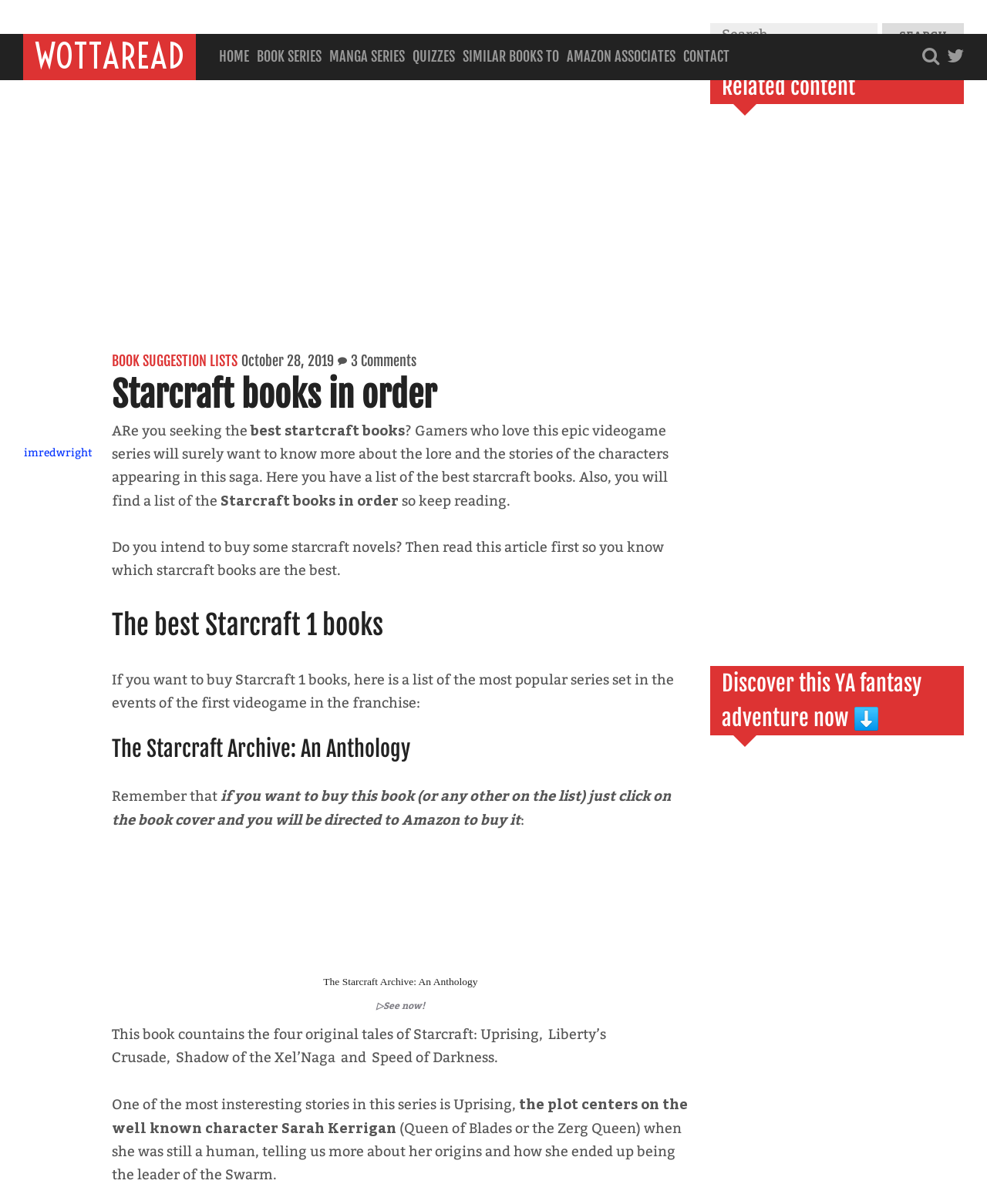How many comments are there on this article? Observe the screenshot and provide a one-word or short phrase answer.

3